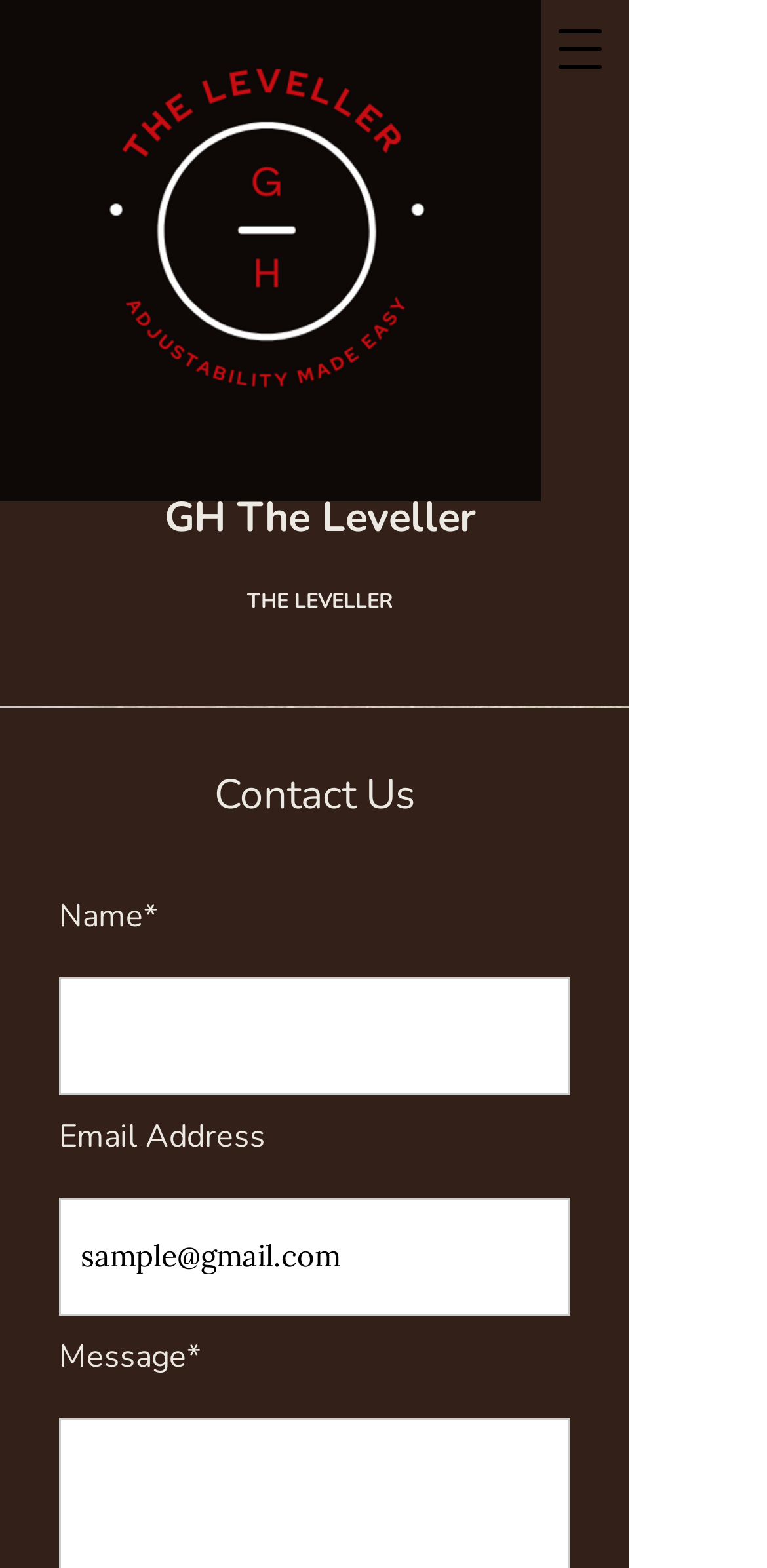How many input fields are required in the form?
Could you answer the question in a detailed manner, providing as much information as possible?

By examining the form structure, I can see that there are two input fields marked as required, which are 'Name*' and 'Message*'. This indicates that users must fill in these two fields to submit the form successfully.